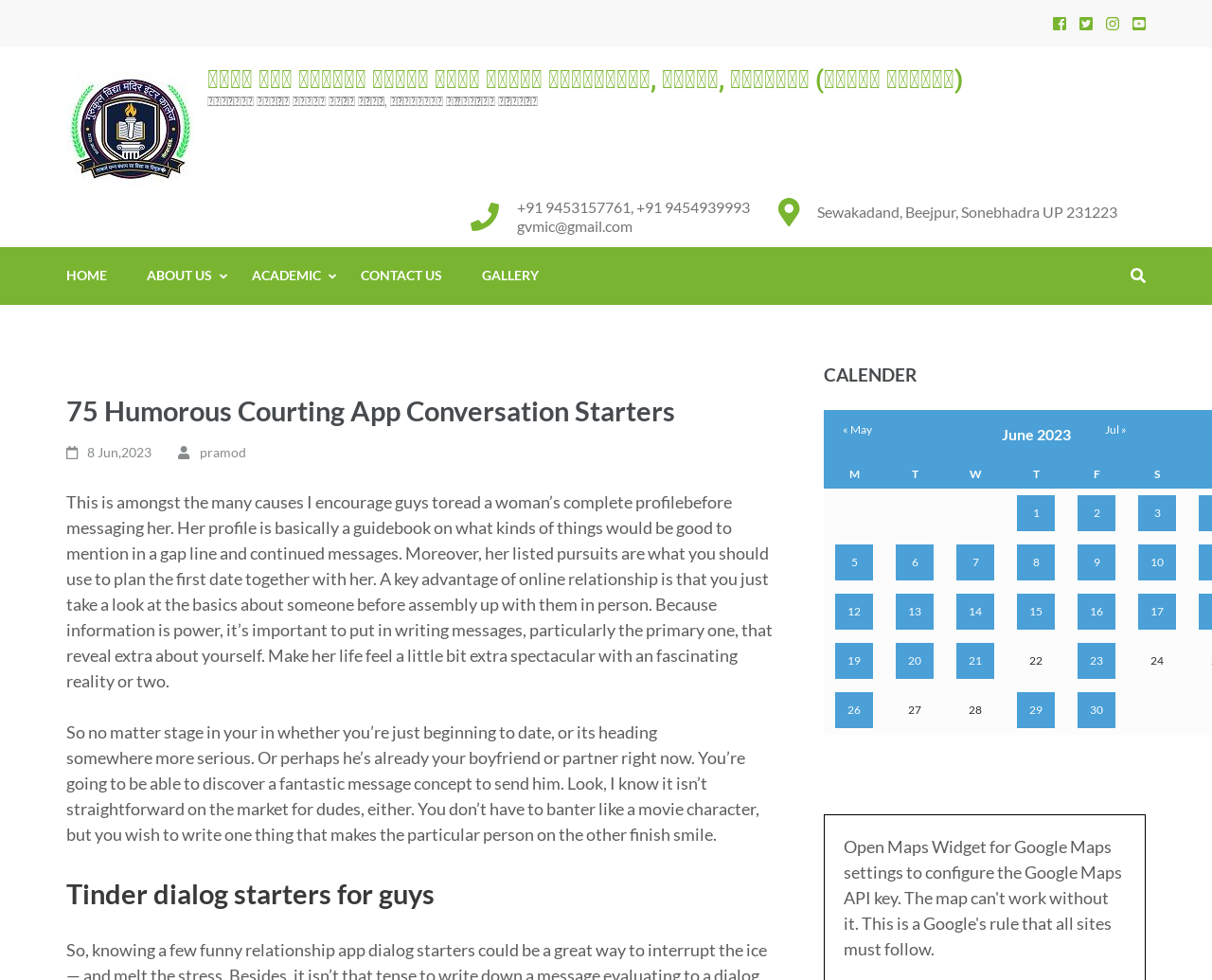Identify the bounding box coordinates of the section to be clicked to complete the task described by the following instruction: "View the calendar". The coordinates should be four float numbers between 0 and 1, formatted as [left, top, right, bottom].

[0.68, 0.369, 0.945, 0.396]